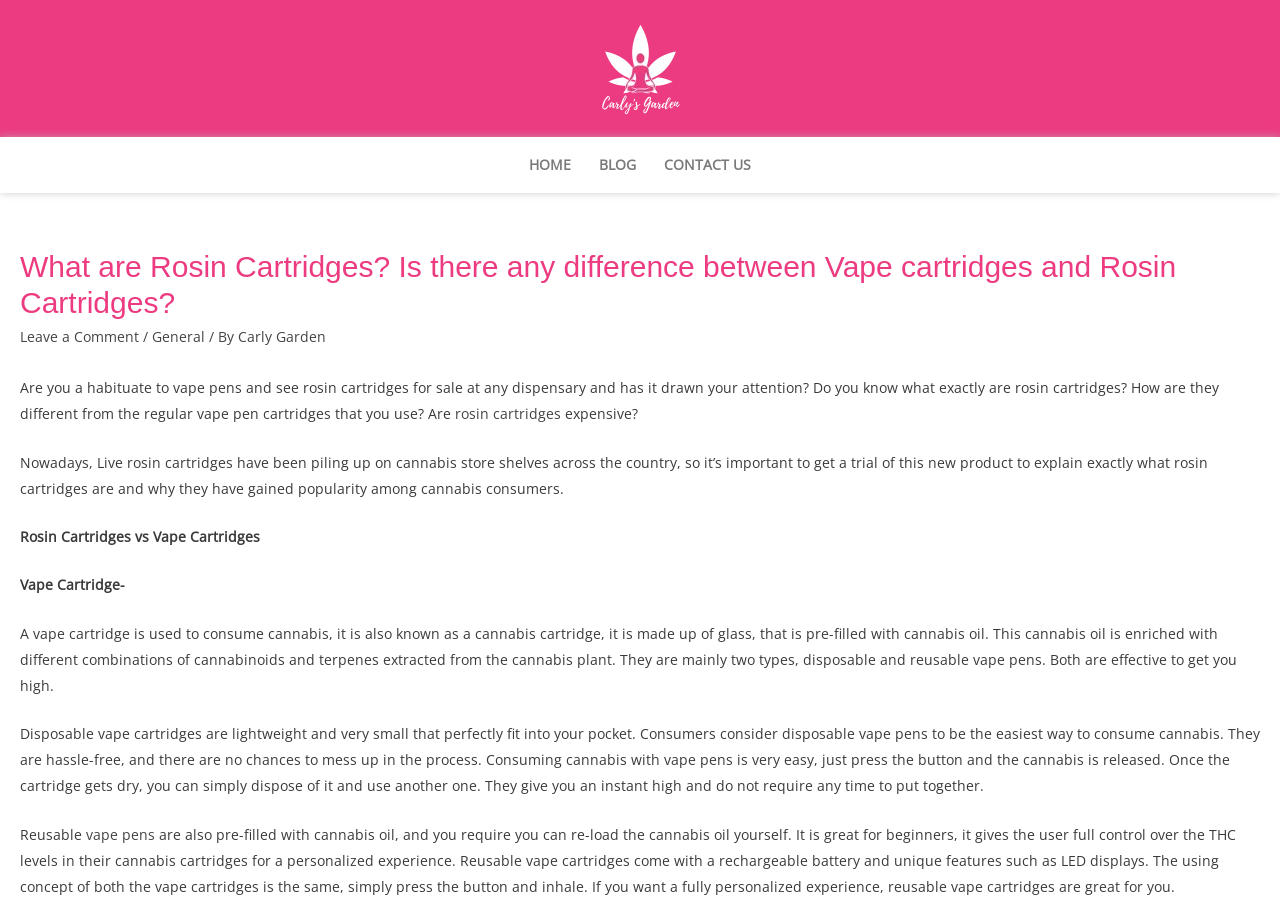Find the bounding box coordinates of the element I should click to carry out the following instruction: "Click on the 'CONTACT US' link".

[0.508, 0.152, 0.598, 0.214]